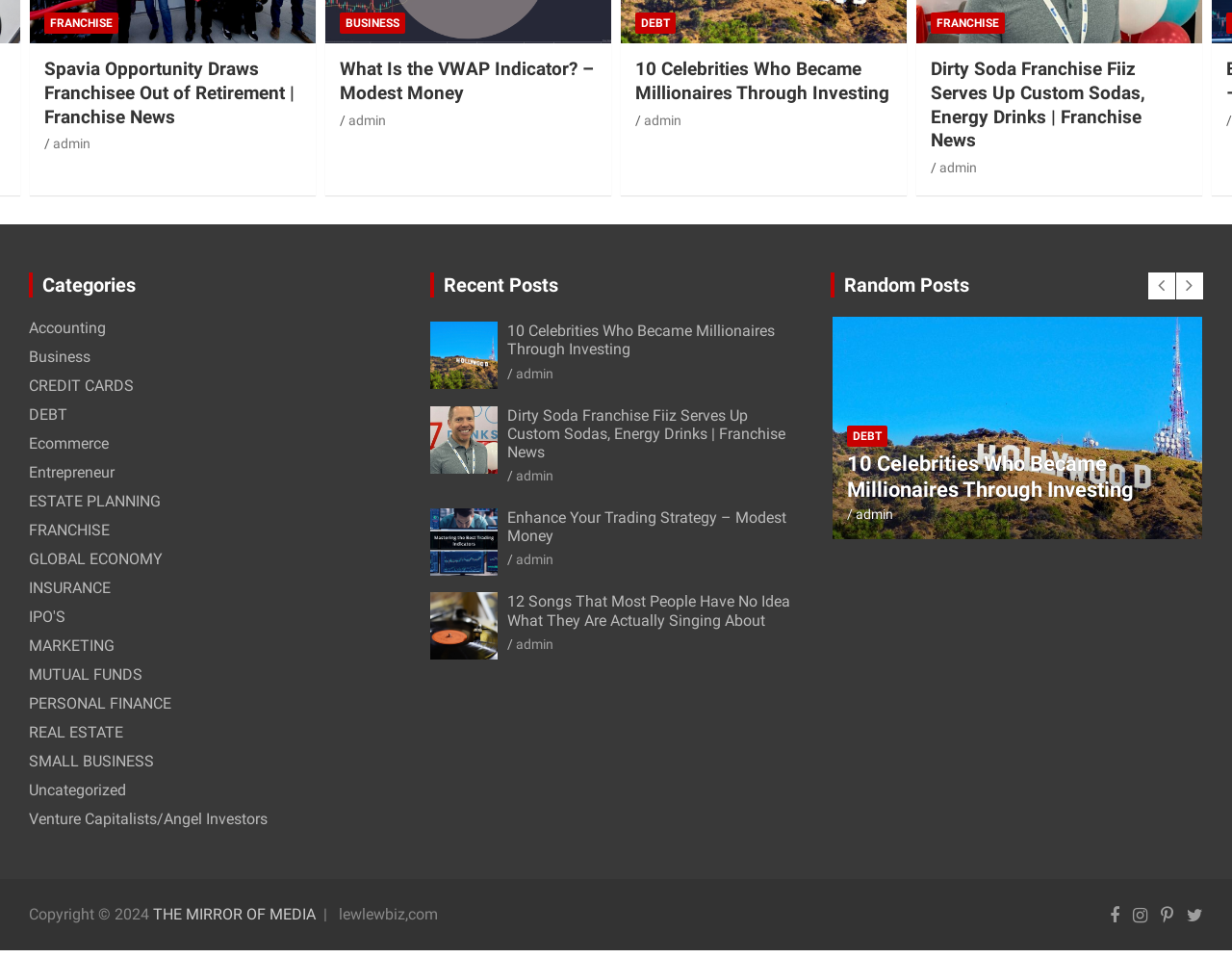What is the category of 'Dirty Soda Franchise Fiiz Serves Up Custom Sodas, Energy Drinks'? 
Give a one-word or short phrase answer based on the image.

FRANCHISE